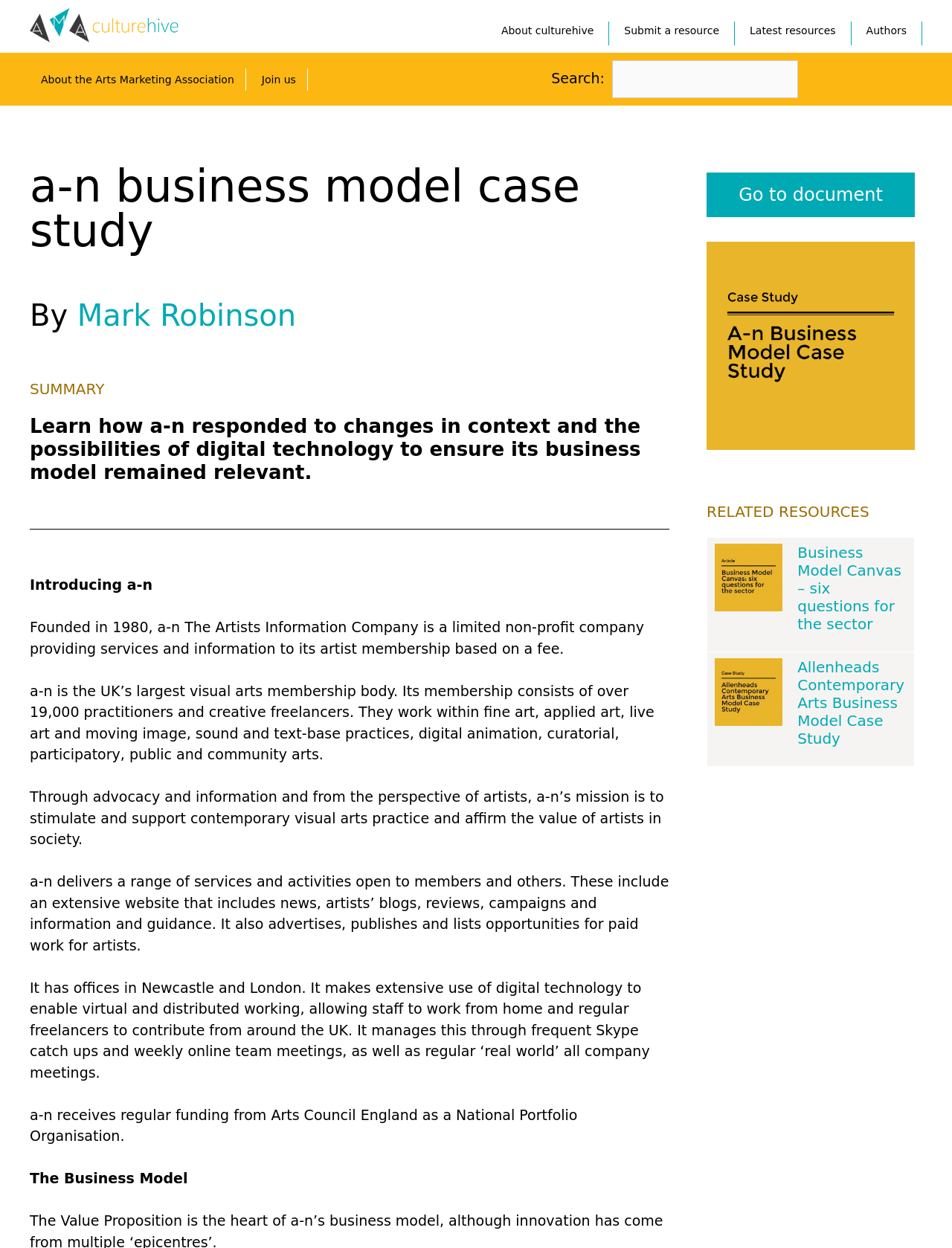What is the mission of a-n?
Can you give a detailed and elaborate answer to the question?

The mission of a-n is to stimulate and support contemporary visual arts practice and affirm the value of artists in society, as stated in the text 'Through advocacy and information and from the perspective of artists, a-n’s mission is to stimulate and support contemporary visual arts practice and affirm the value of artists in society.'